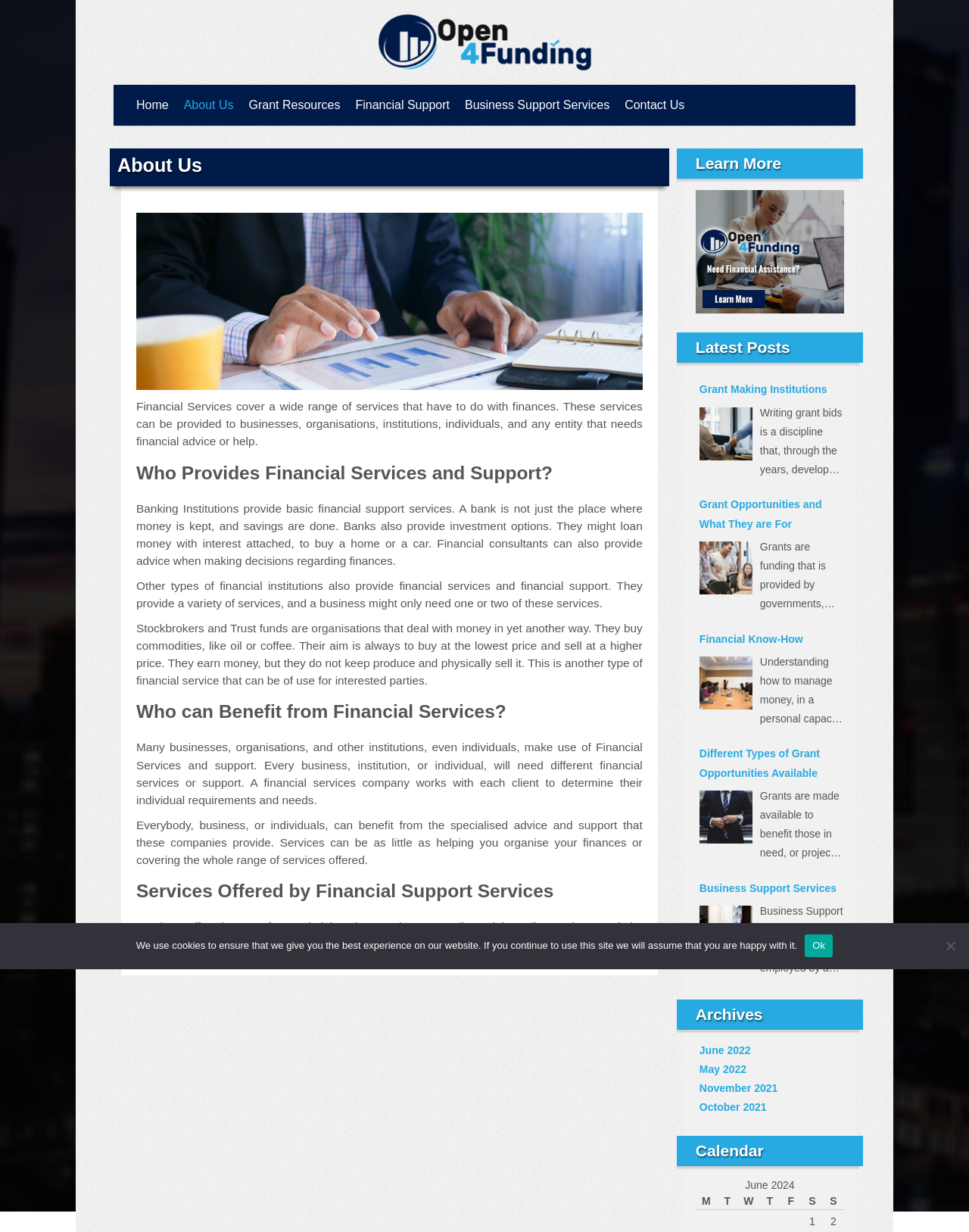What services are offered by financial support services?
Please ensure your answer to the question is detailed and covers all necessary aspects.

I found the answer in the article section of the webpage, which lists the services offered by financial support services, including administrative services, payroll, social media services, website management, book-keeping, tax returns, advertising, and marketing services.